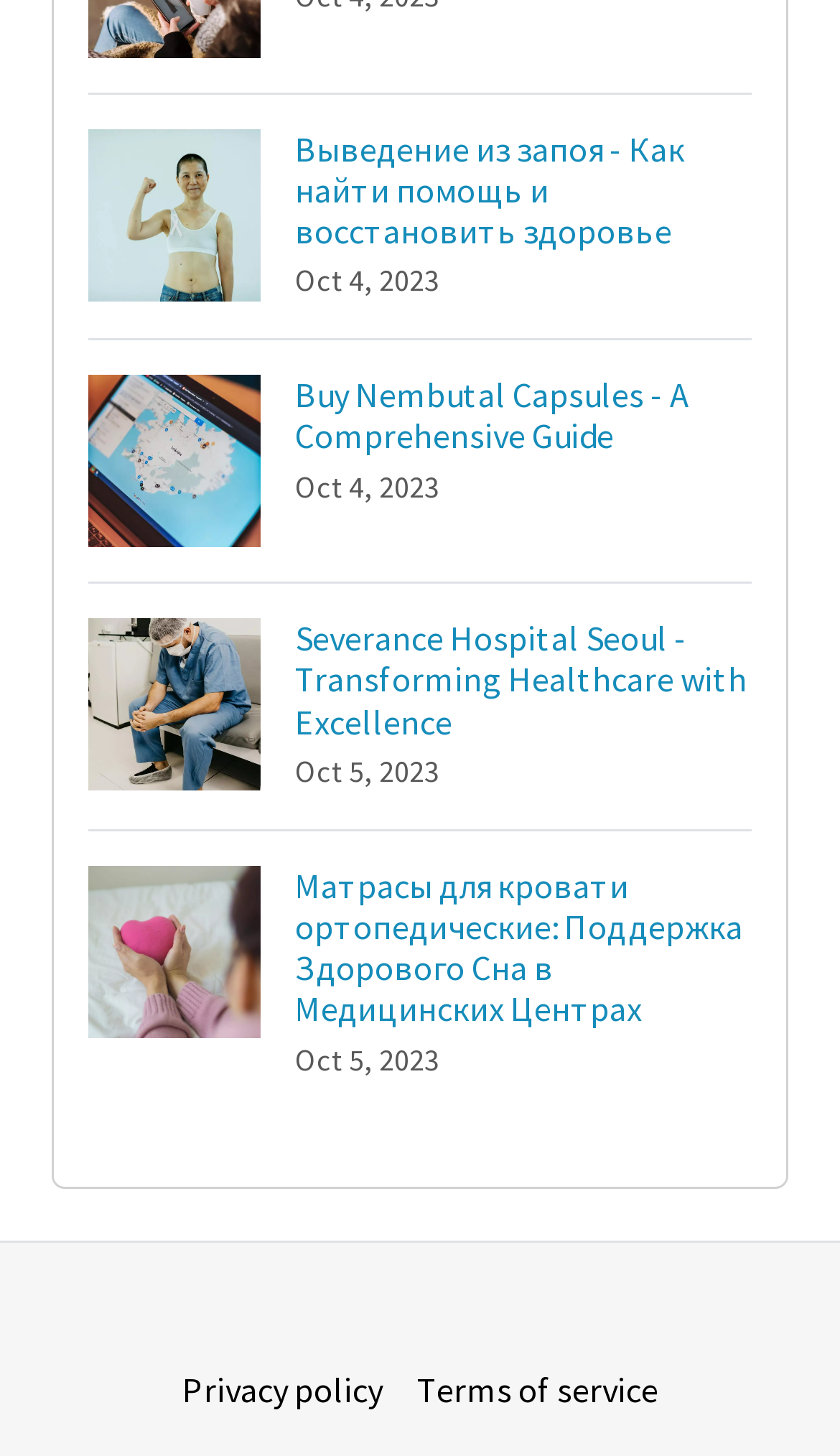Based on the description "Terms of service", find the bounding box of the specified UI element.

[0.476, 0.924, 0.804, 0.983]